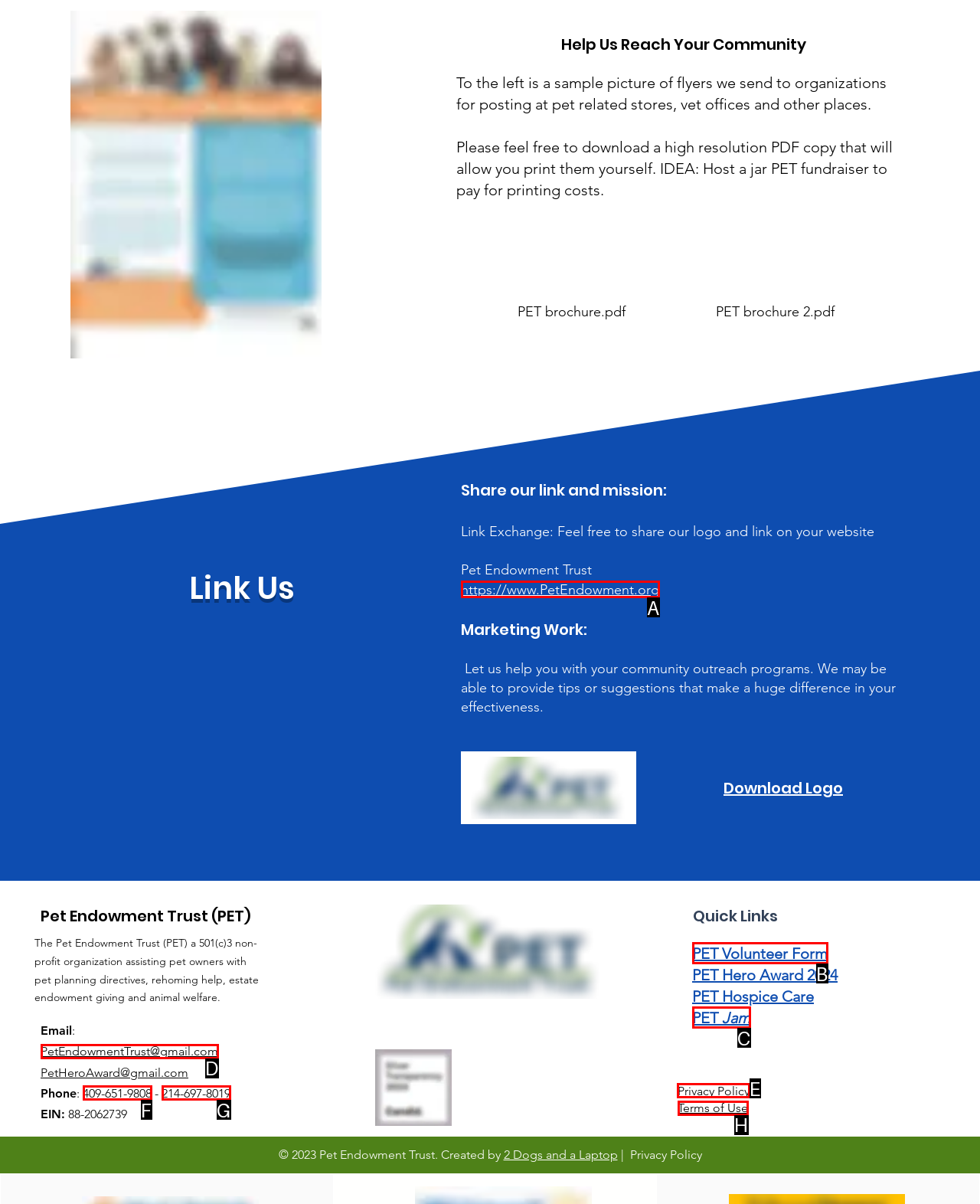Identify which lettered option completes the task: Check the Privacy Policy. Provide the letter of the correct choice.

E